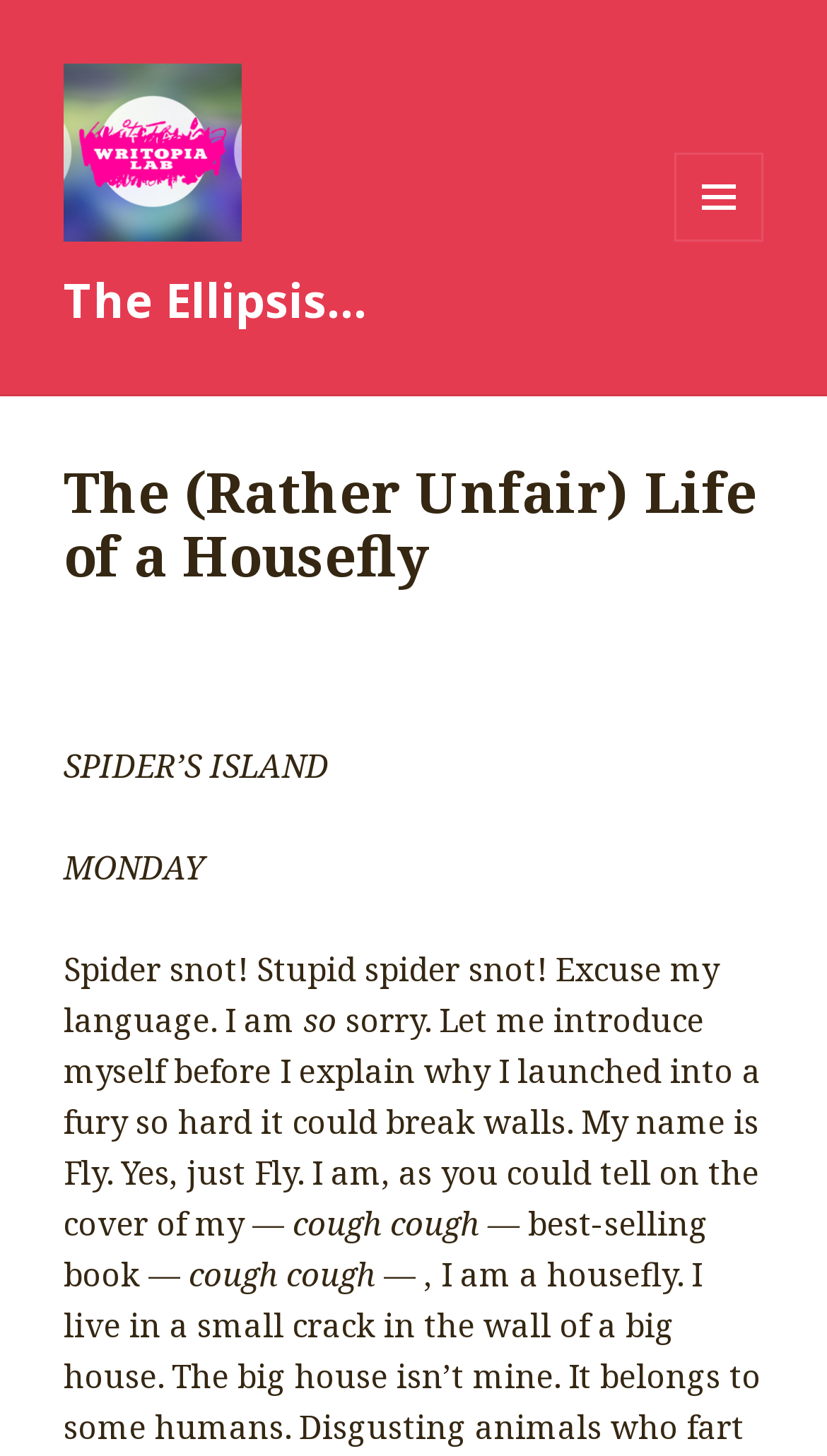What is the shape of the button at the top-right corner?
Look at the image and answer the question with a single word or phrase.

MENU AND WIDGETS